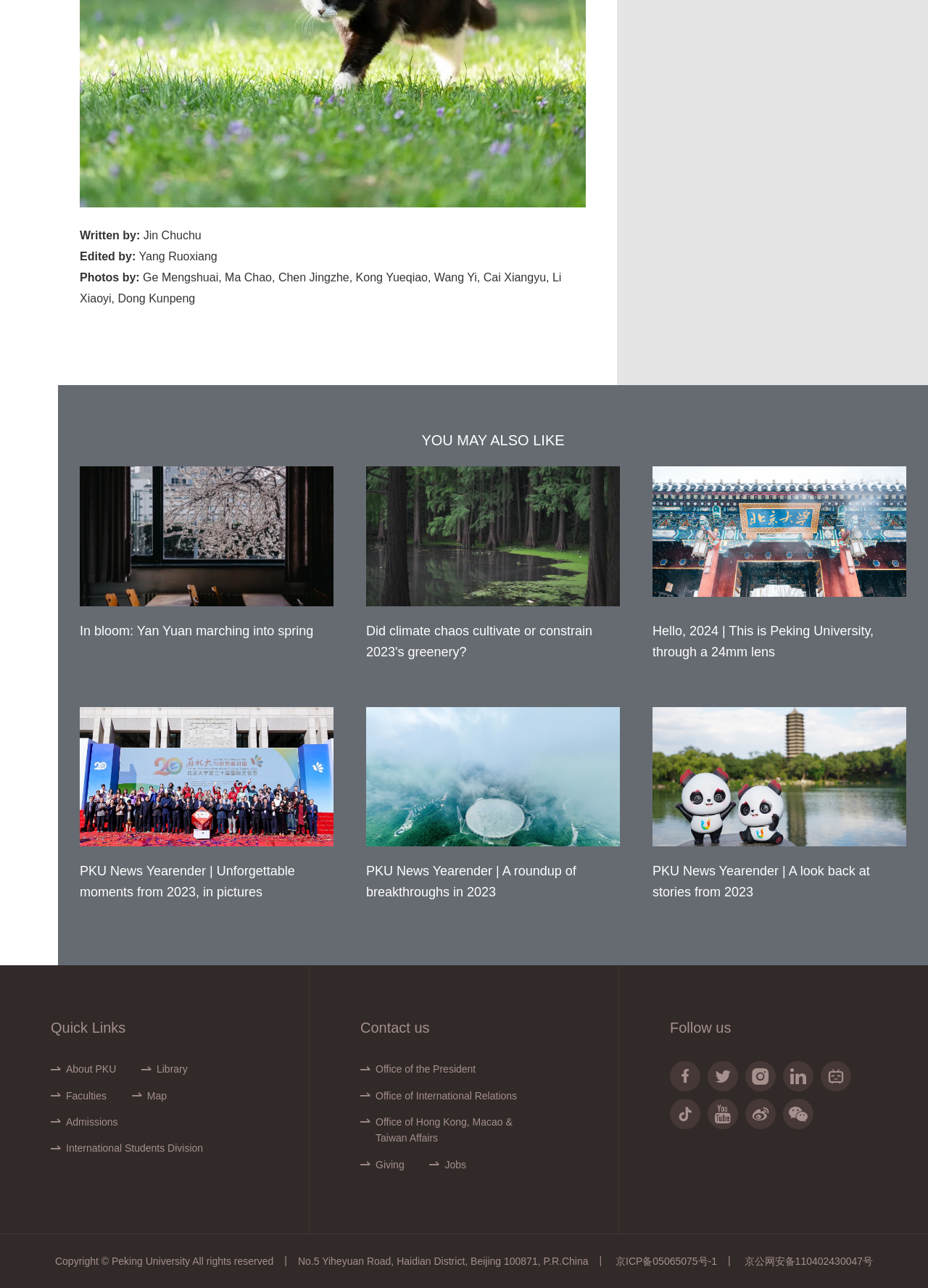Reply to the question with a single word or phrase:
What is the name of the author of the article?

Jin Chuchu